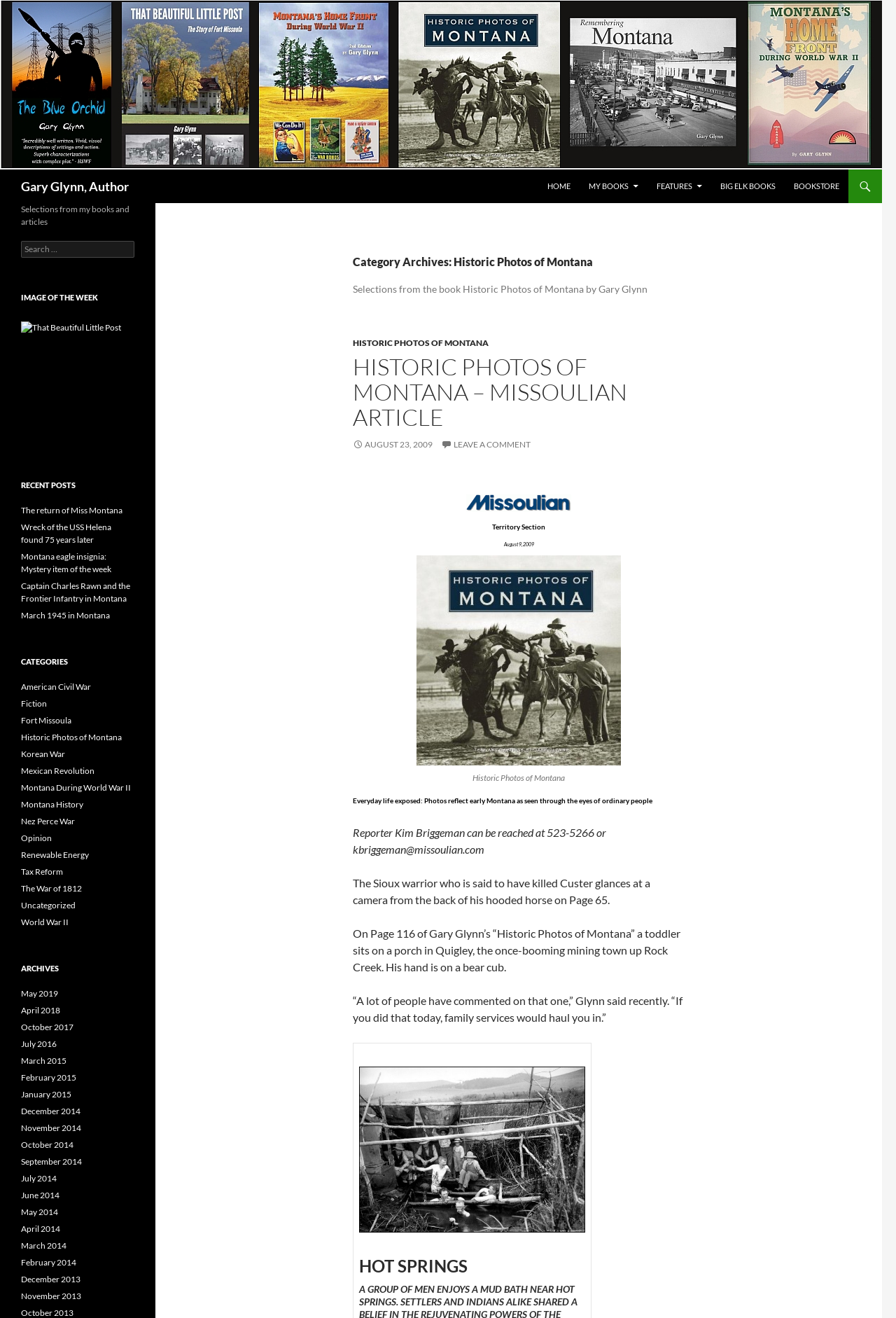Analyze the image and answer the question with as much detail as possible: 
What is the author's name?

The author's name is mentioned in the link 'Gary Glynn, Author' at the top of the page, and also in the heading 'Gary Glynn, Author' below it.